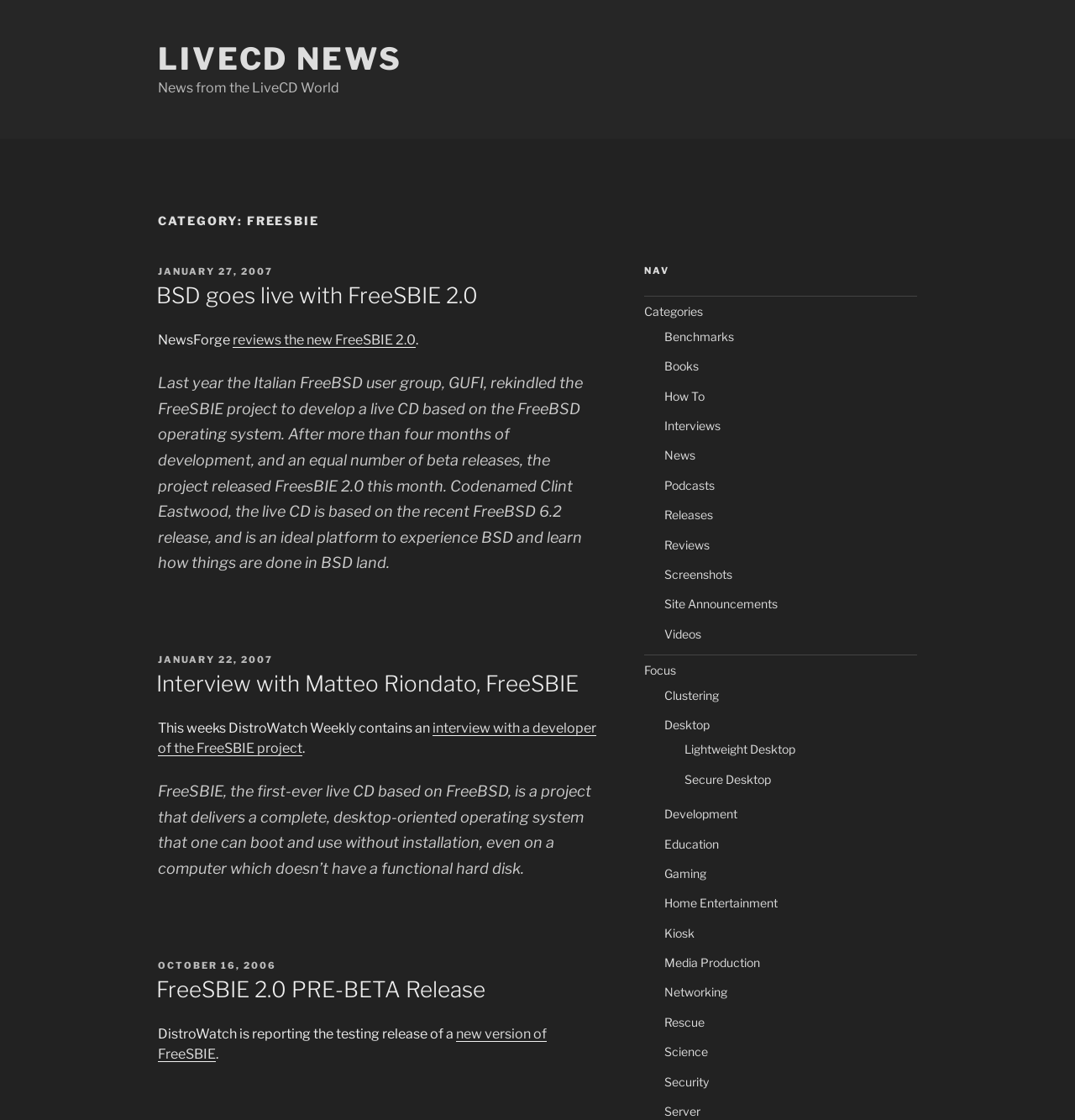Kindly provide the bounding box coordinates of the section you need to click on to fulfill the given instruction: "Click on LIVECD NEWS".

[0.147, 0.036, 0.374, 0.069]